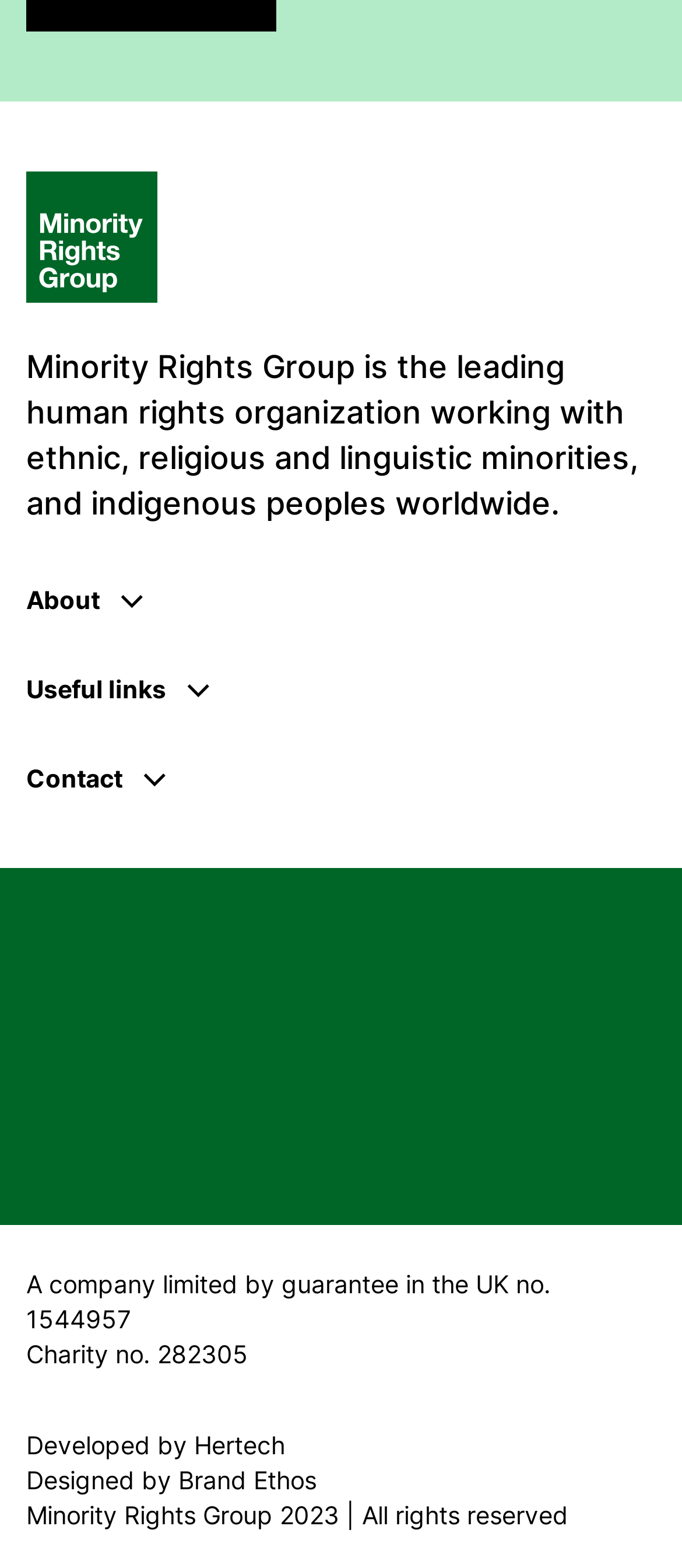Give the bounding box coordinates for the element described as: "placeholder="Search articles"".

None